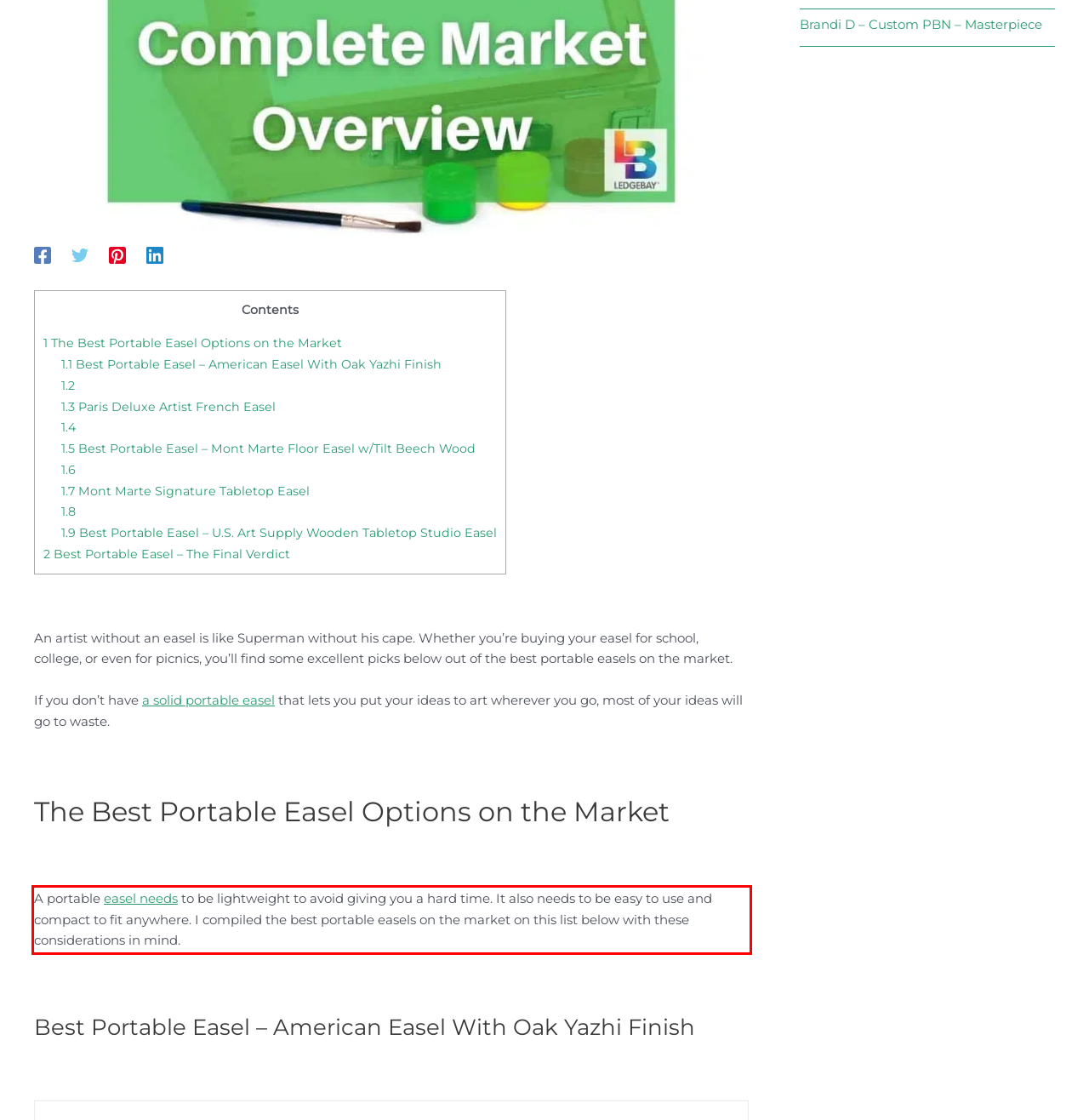Analyze the webpage screenshot and use OCR to recognize the text content in the red bounding box.

A portable easel needs to be lightweight to avoid giving you a hard time. It also needs to be easy to use and compact to fit anywhere. I compiled the best portable easels on the market on this list below with these considerations in mind.